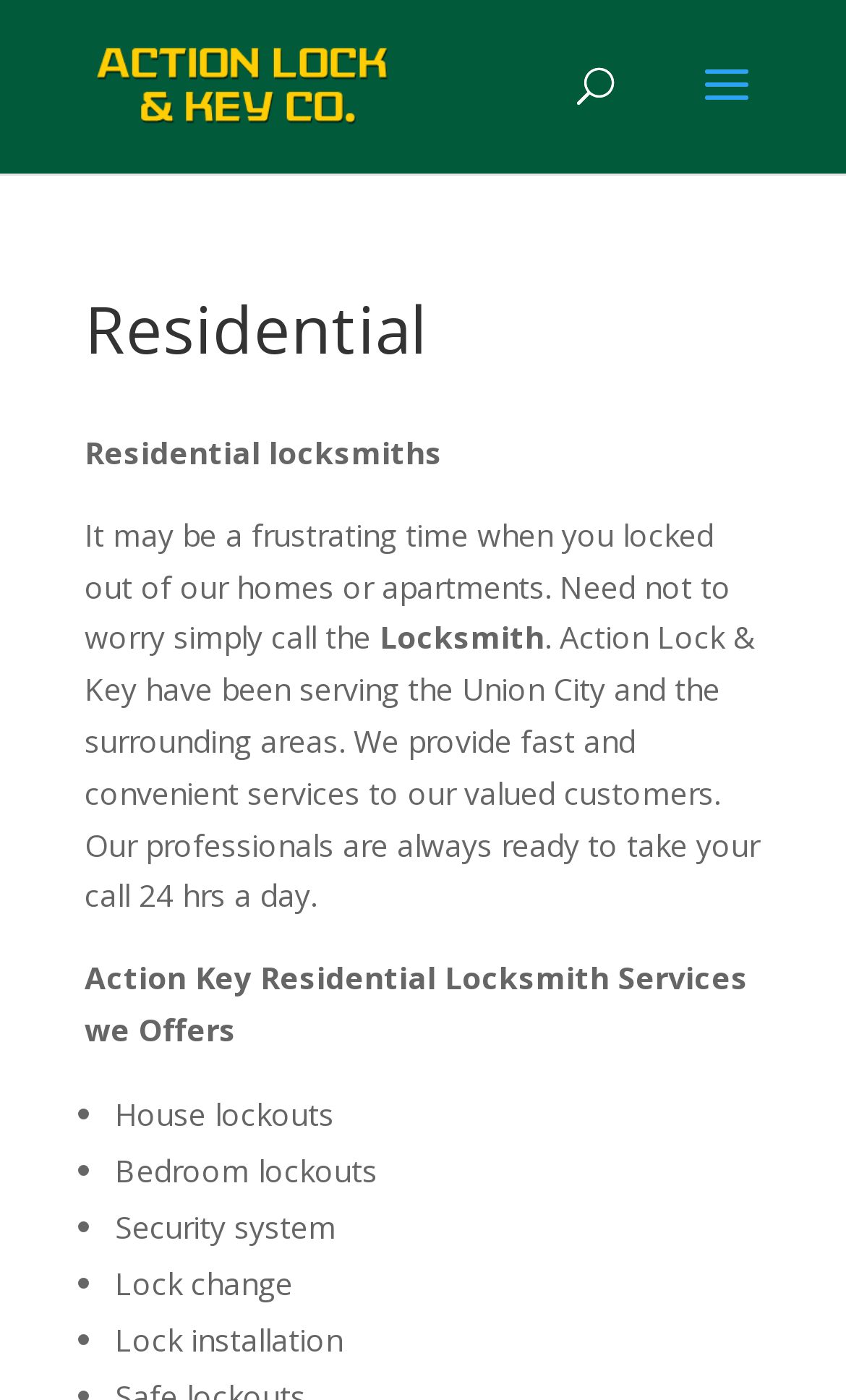How many types of lockouts do residential locksmiths handle?
Examine the image closely and answer the question with as much detail as possible.

I found the number of types of lockouts handled by residential locksmiths by reading the list of services on the webpage, which includes house lockouts and bedroom lockouts.